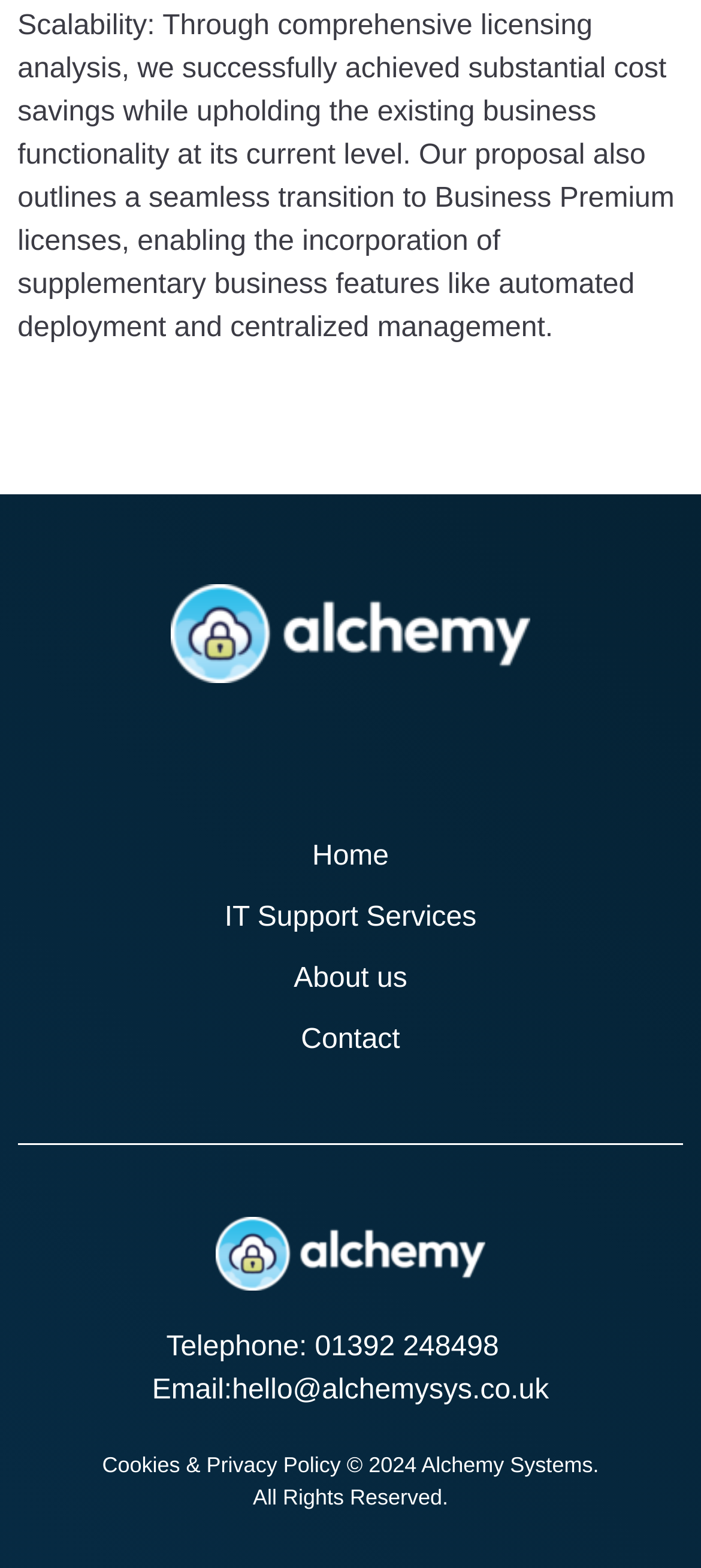Identify the bounding box of the HTML element described as: "Cookies & Privacy Policy".

[0.146, 0.927, 0.486, 0.943]